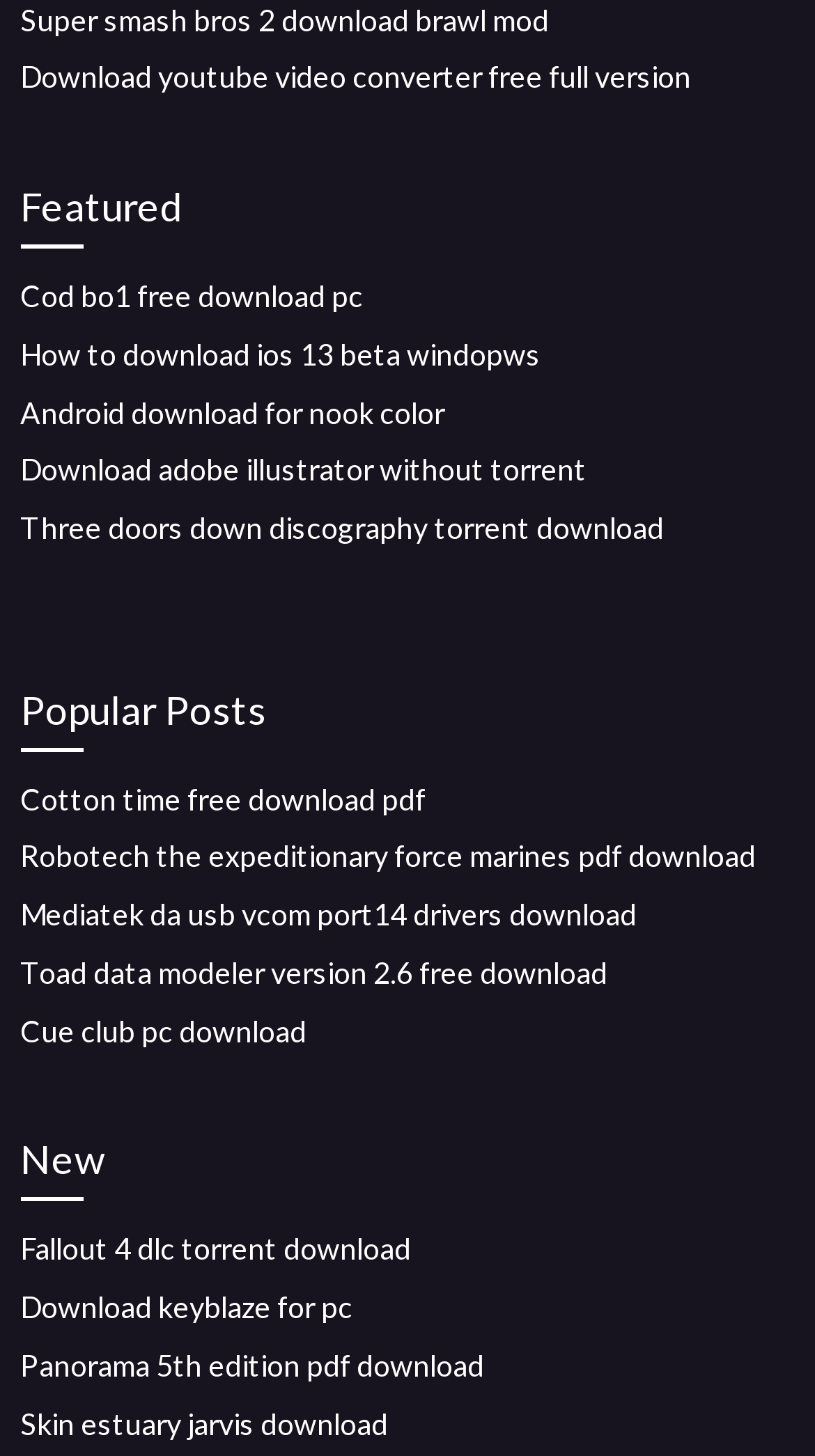What type of content is featured in the 'Popular Posts' section?
Use the image to answer the question with a single word or phrase.

PDF and torrent downloads